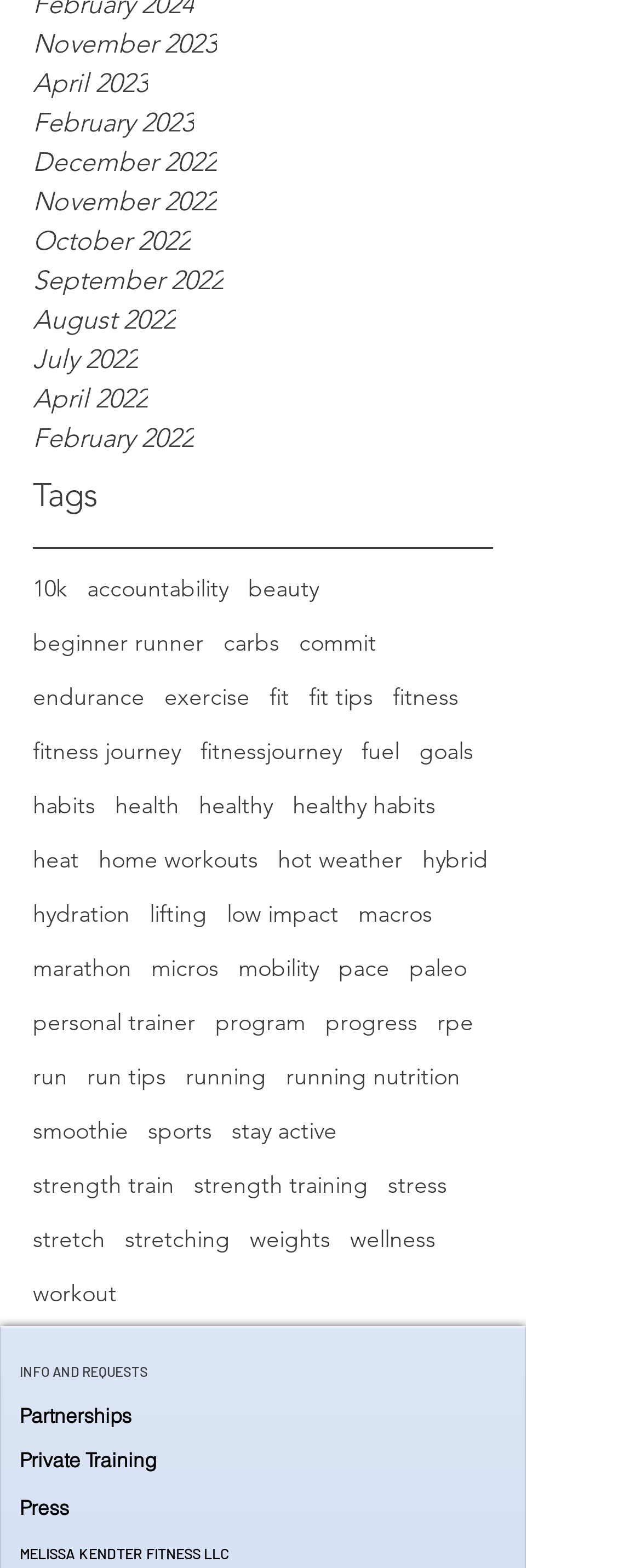Highlight the bounding box coordinates of the element that should be clicked to carry out the following instruction: "View the 'fitness' tag". The coordinates must be given as four float numbers ranging from 0 to 1, i.e., [left, top, right, bottom].

[0.613, 0.434, 0.715, 0.456]